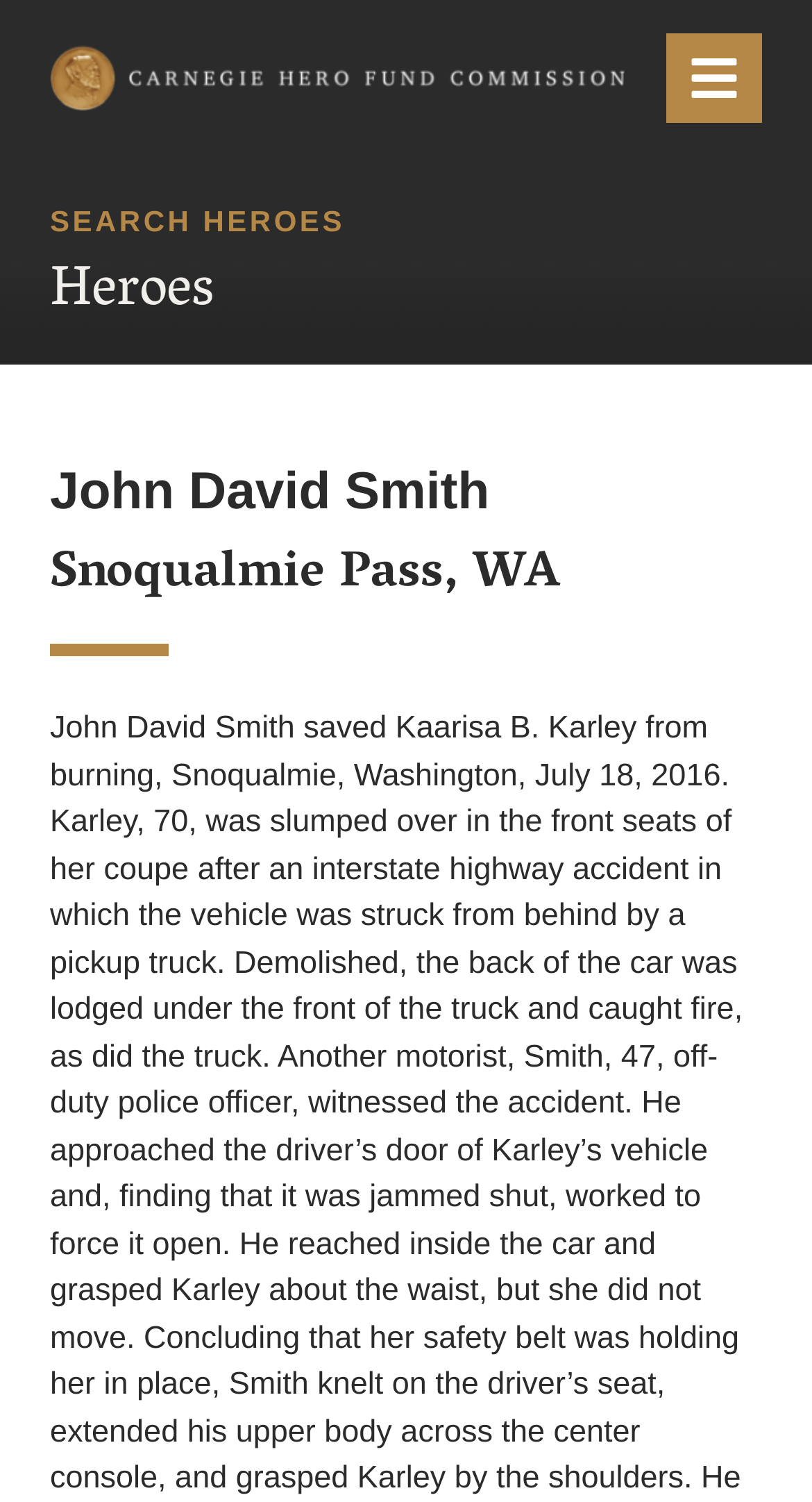Using the given description, provide the bounding box coordinates formatted as (top-left x, top-left y, bottom-right x, bottom-right y), with all values being floating point numbers between 0 and 1. Description: Menu

[0.821, 0.022, 0.938, 0.082]